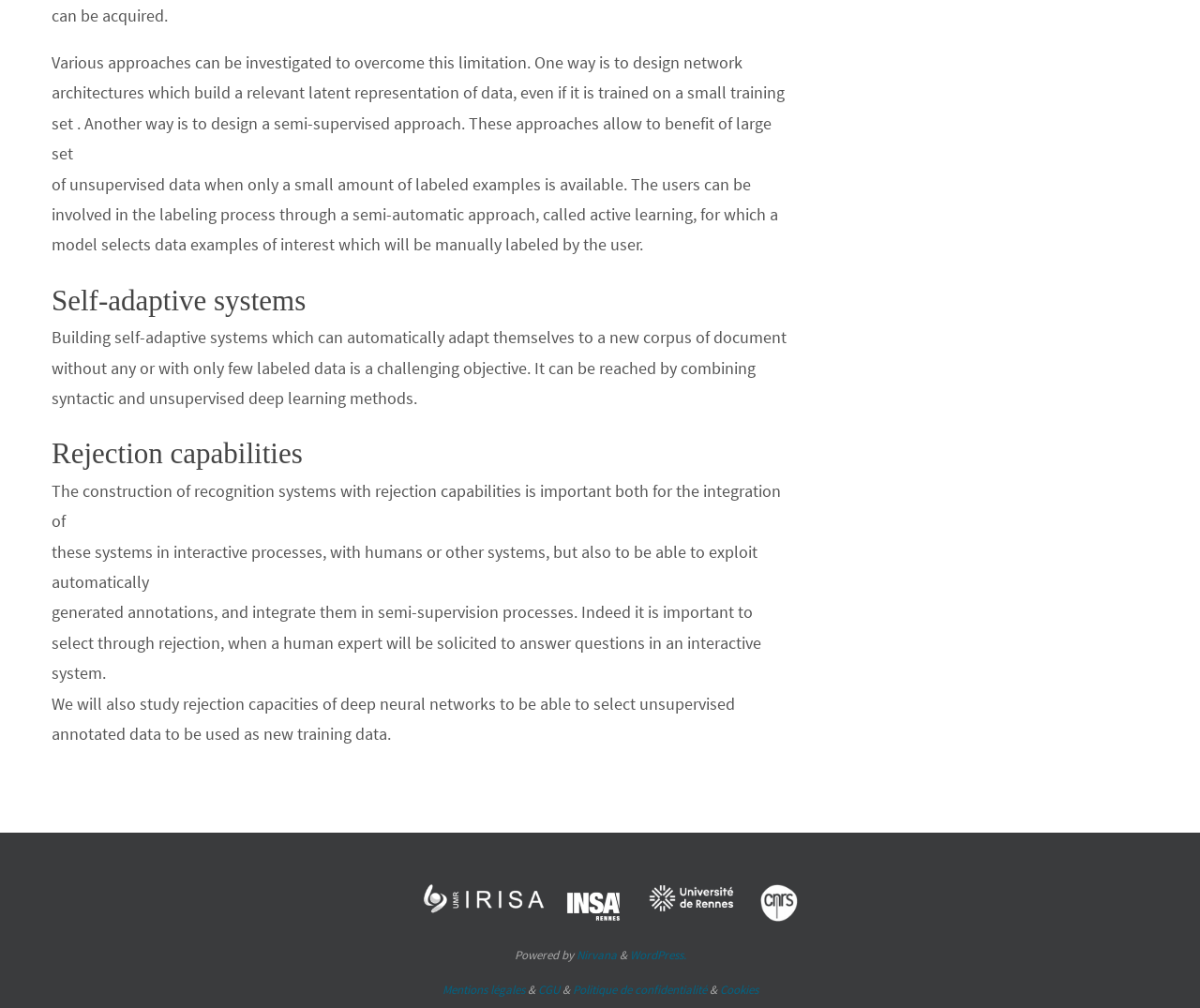From the details in the image, provide a thorough response to the question: How many links are there at the bottom of the webpage?

At the bottom of the webpage, there are seven links, namely IRISA, INSA Rennes, Université de Rennes 1, CNRS, Mentions légales, CGU, and Politique de confidentialité, each leading to a different webpage or section.